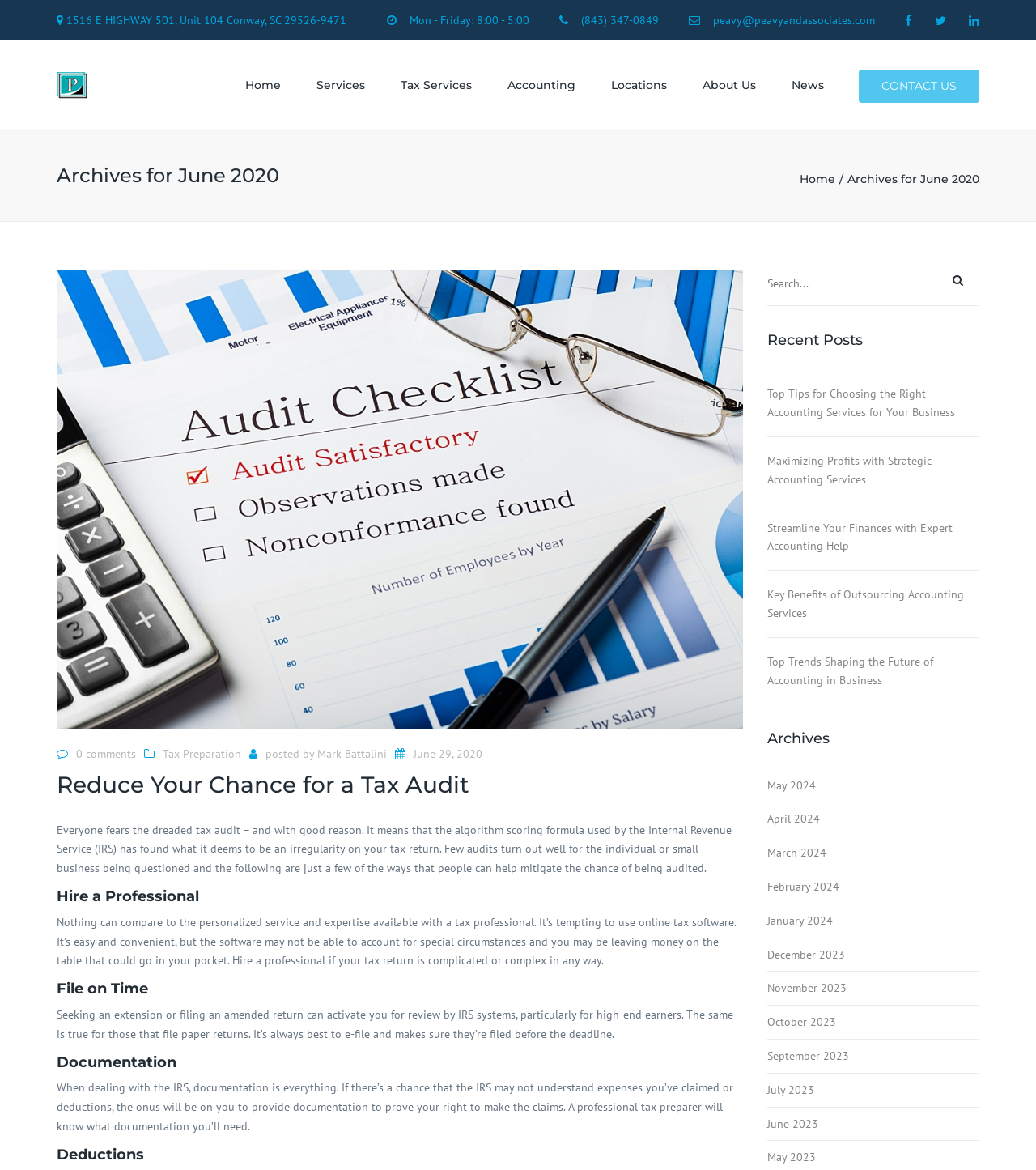What is the phone number of Peavy and Associates, PC?
Please use the image to provide an in-depth answer to the question.

The phone number can be found in the top section of the webpage, in the LayoutTable with the bounding box coordinates [0.561, 0.011, 0.636, 0.023]. It is a StaticText element with the text '(843) 347-0849'.